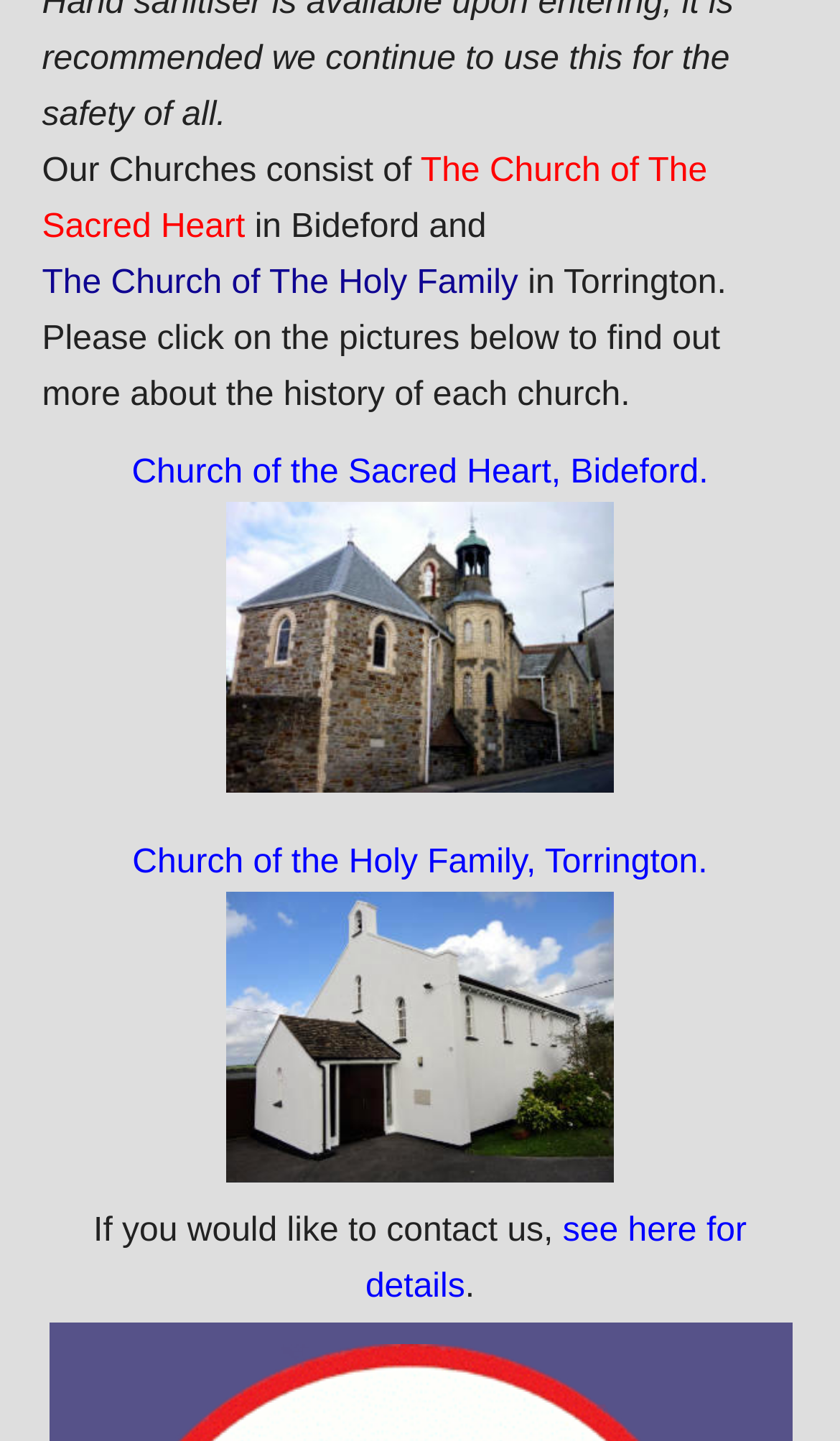What are the two churches mentioned?
Using the information from the image, give a concise answer in one word or a short phrase.

Sacred Heart and Holy Family